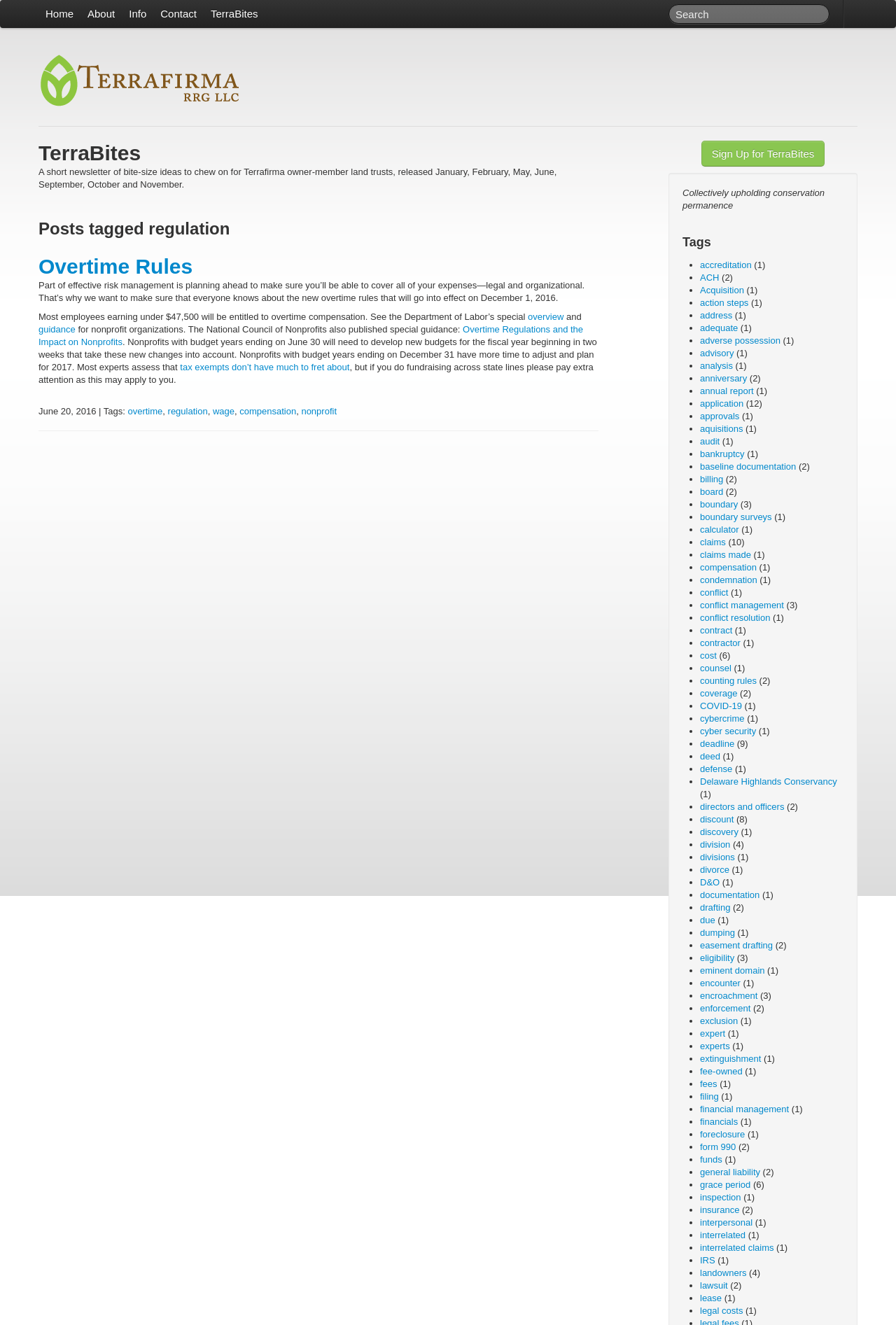Please give a succinct answer to the question in one word or phrase:
What is the topic of the article?

Overtime Rules